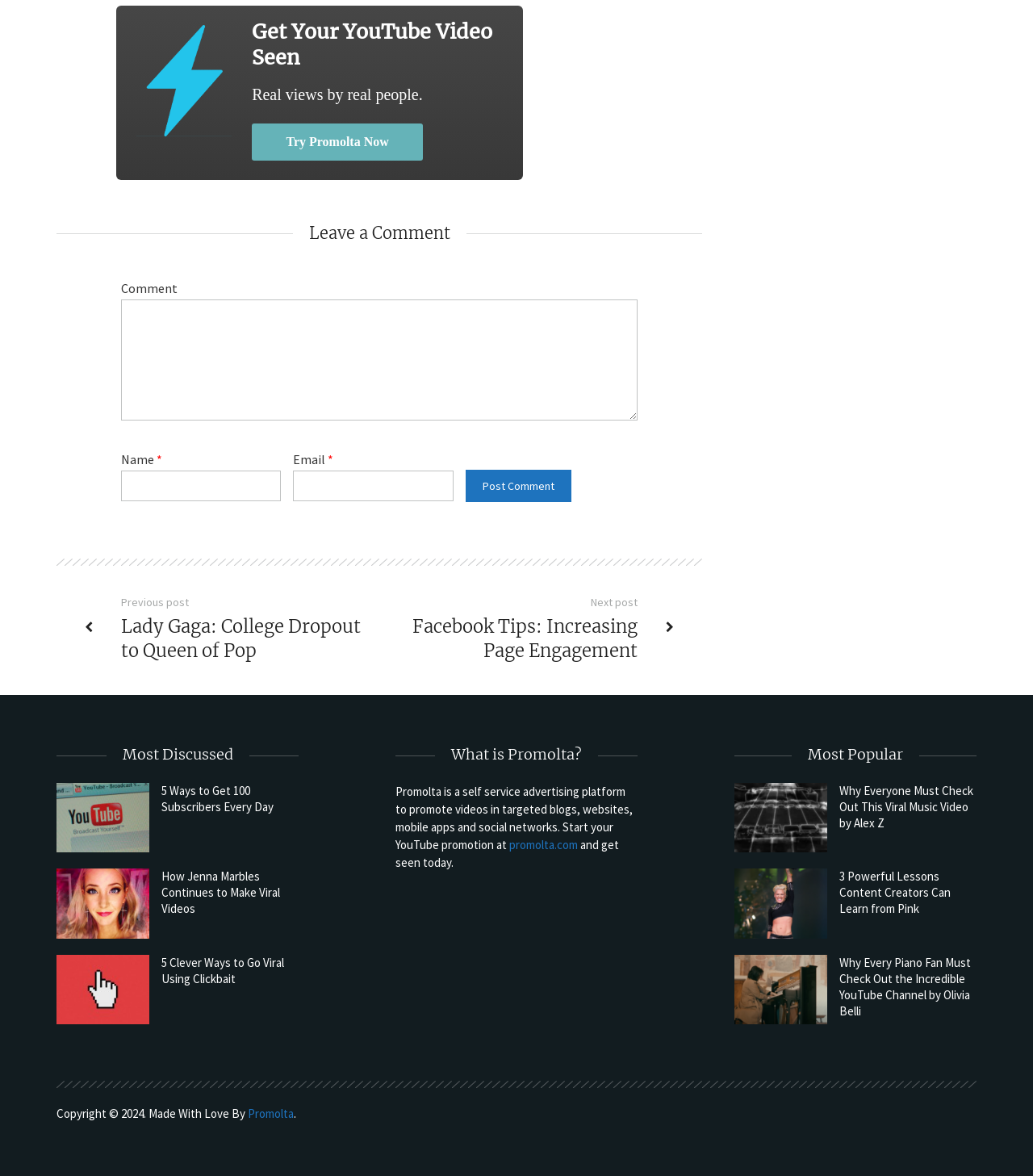Indicate the bounding box coordinates of the element that needs to be clicked to satisfy the following instruction: "Click the 'Try Promolta Now' button". The coordinates should be four float numbers between 0 and 1, i.e., [left, top, right, bottom].

[0.244, 0.105, 0.409, 0.137]